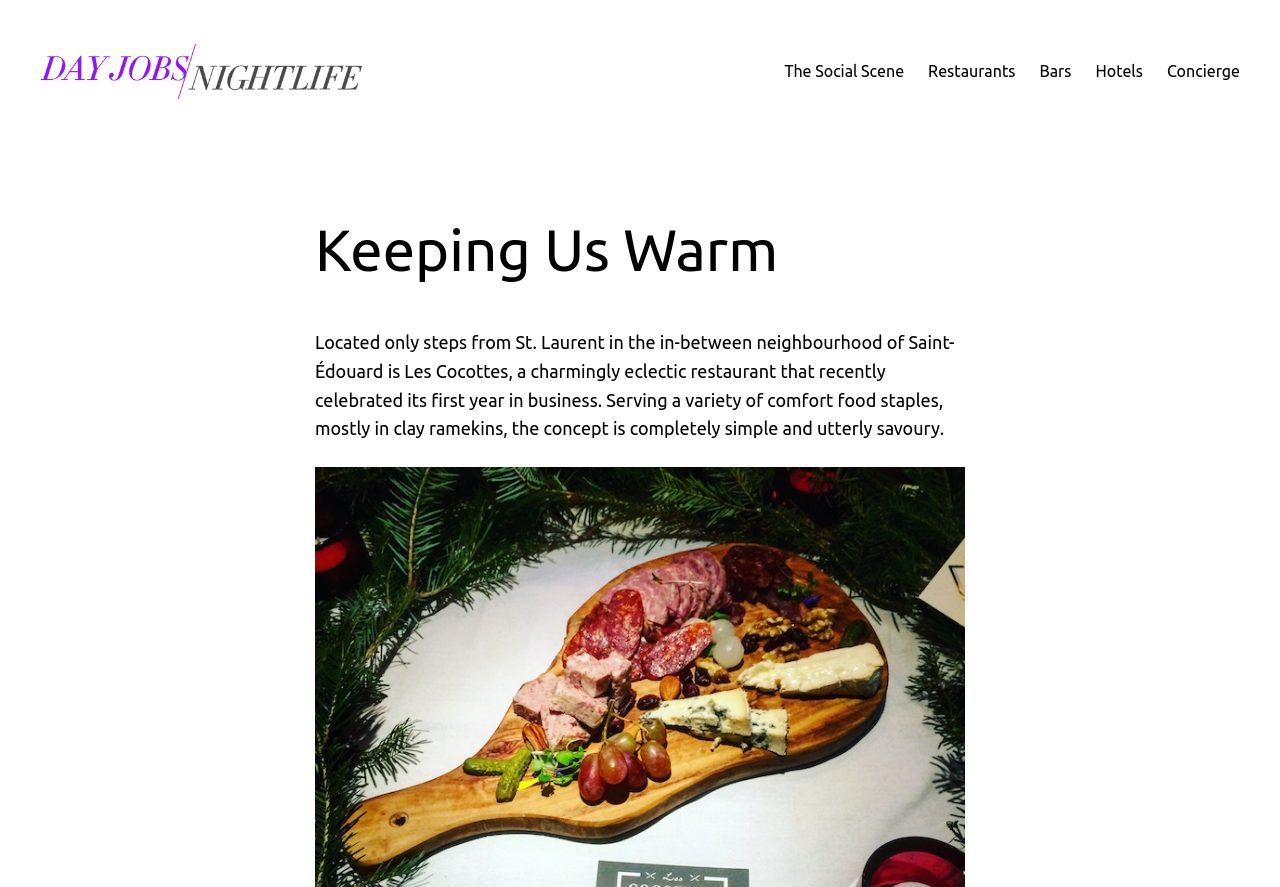What is the name of the restaurant described?
Carefully analyze the image and provide a detailed answer to the question.

I found the answer by reading the StaticText element that describes a restaurant, which mentions 'Les Cocottes' as the name of the restaurant.